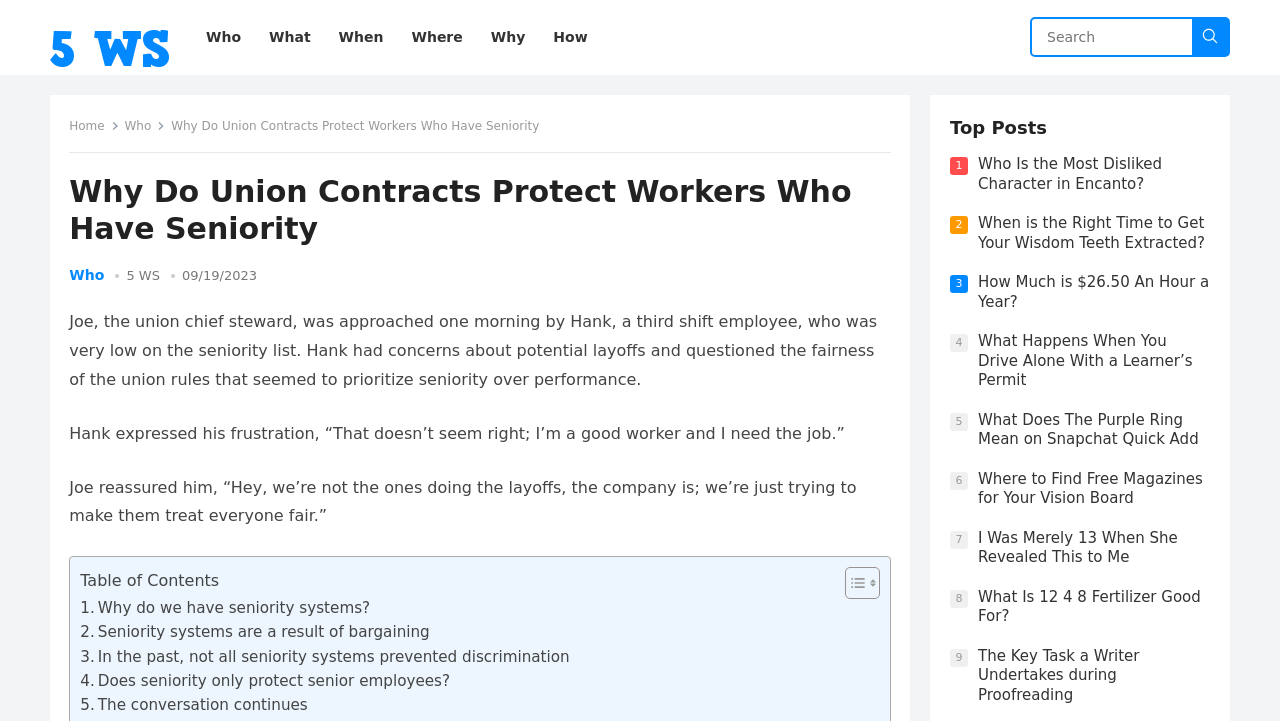Provide a thorough description of this webpage.

This webpage appears to be a blog post or article discussing the topic "Why Do Union Contracts Protect Workers Who Have Seniority". The page is divided into several sections, with a prominent header at the top displaying the title of the article.

At the top-left corner, there are six links labeled "Who", "What", "When", "Where", "Why", and "How", which seem to be a navigation menu. Next to these links, there is a search box with a button on the right side, accompanied by a small image.

Below the navigation menu, there is a large header that repeats the title of the article, followed by a paragraph of text that summarizes the story of Joe, a union chief steward, and Hank, a third-shift employee who is concerned about potential layoffs and the fairness of union rules.

The main content of the article is divided into several sections, with headings and paragraphs of text that discuss the topic of seniority systems and union contracts. There are also several links scattered throughout the article, which appear to be related to the topic.

On the right side of the page, there is a section labeled "Top Posts" that lists several links to other articles or blog posts, along with a few numbers (4, 6, 7, 8) that may indicate the popularity or ranking of these posts.

At the bottom of the page, there are several images and links that appear to be related to the topic of the article, including a "Table of Contents" section that lists several subheadings and links to specific sections of the article.